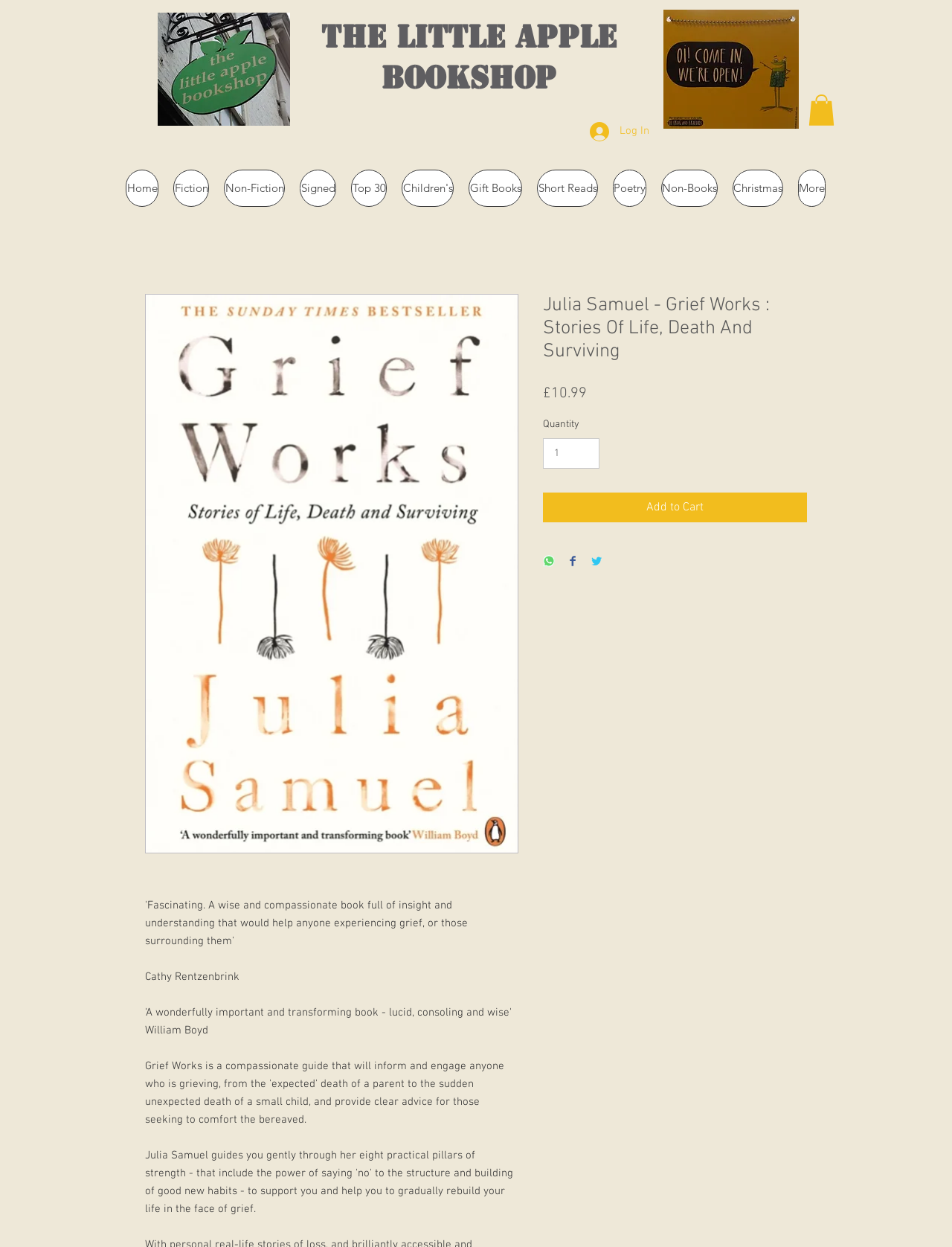Indicate the bounding box coordinates of the element that needs to be clicked to satisfy the following instruction: "Go to Home page". The coordinates should be four float numbers between 0 and 1, i.e., [left, top, right, bottom].

[0.132, 0.136, 0.166, 0.166]